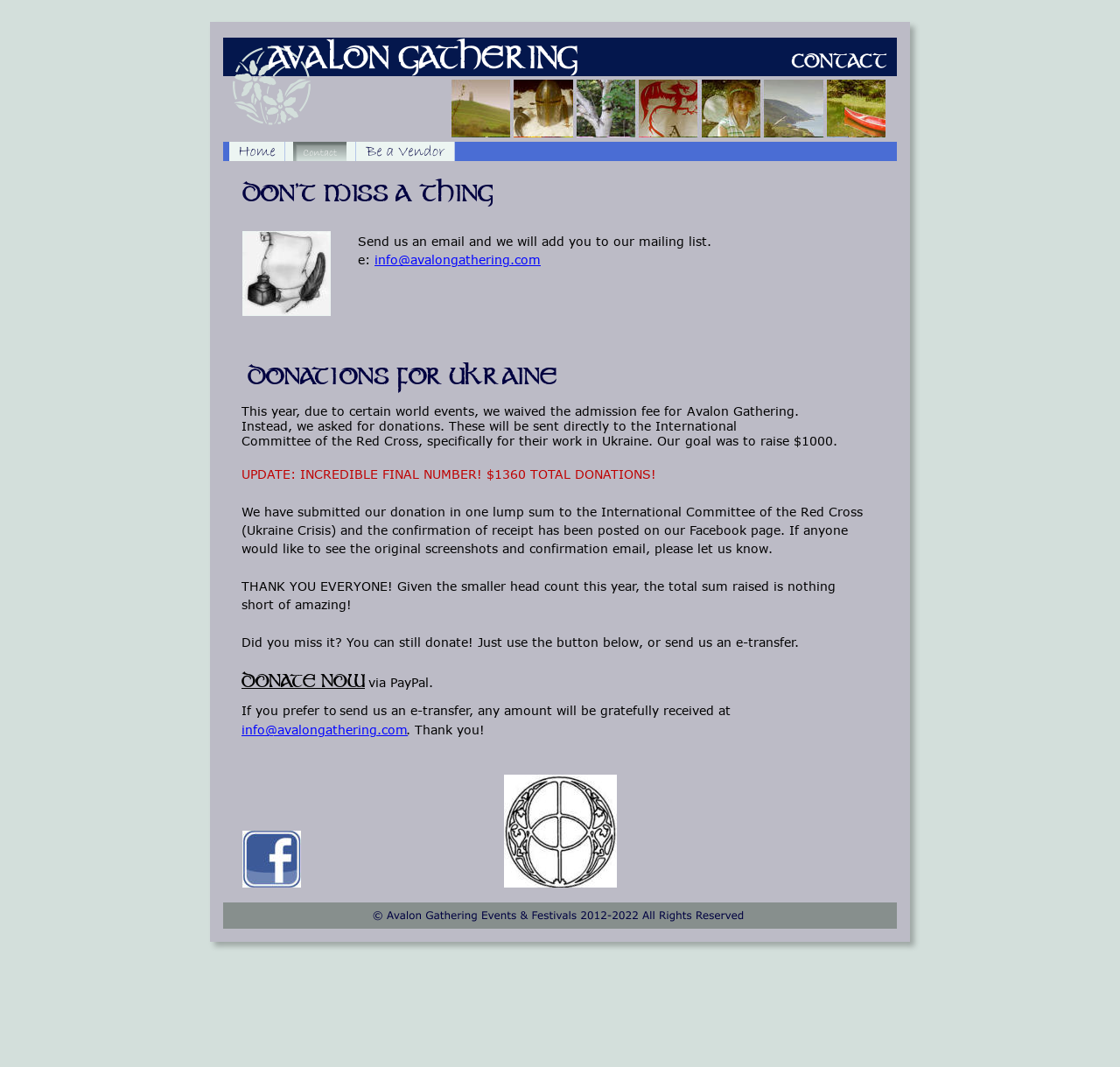What is the purpose of the 'DONATE NOW' button? Refer to the image and provide a one-word or short phrase answer.

To donate to Ukraine Crisis